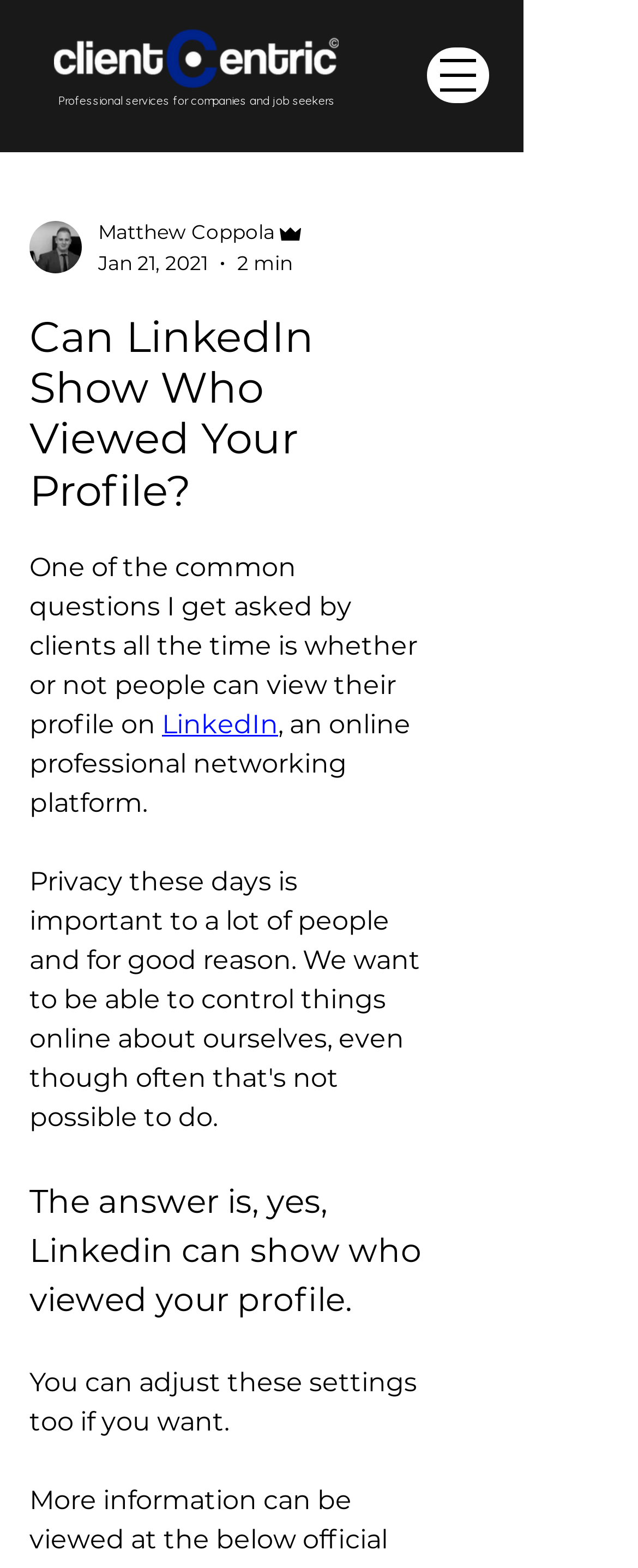Provide a brief response to the question below using a single word or phrase: 
What is the duration of reading the article?

2 min